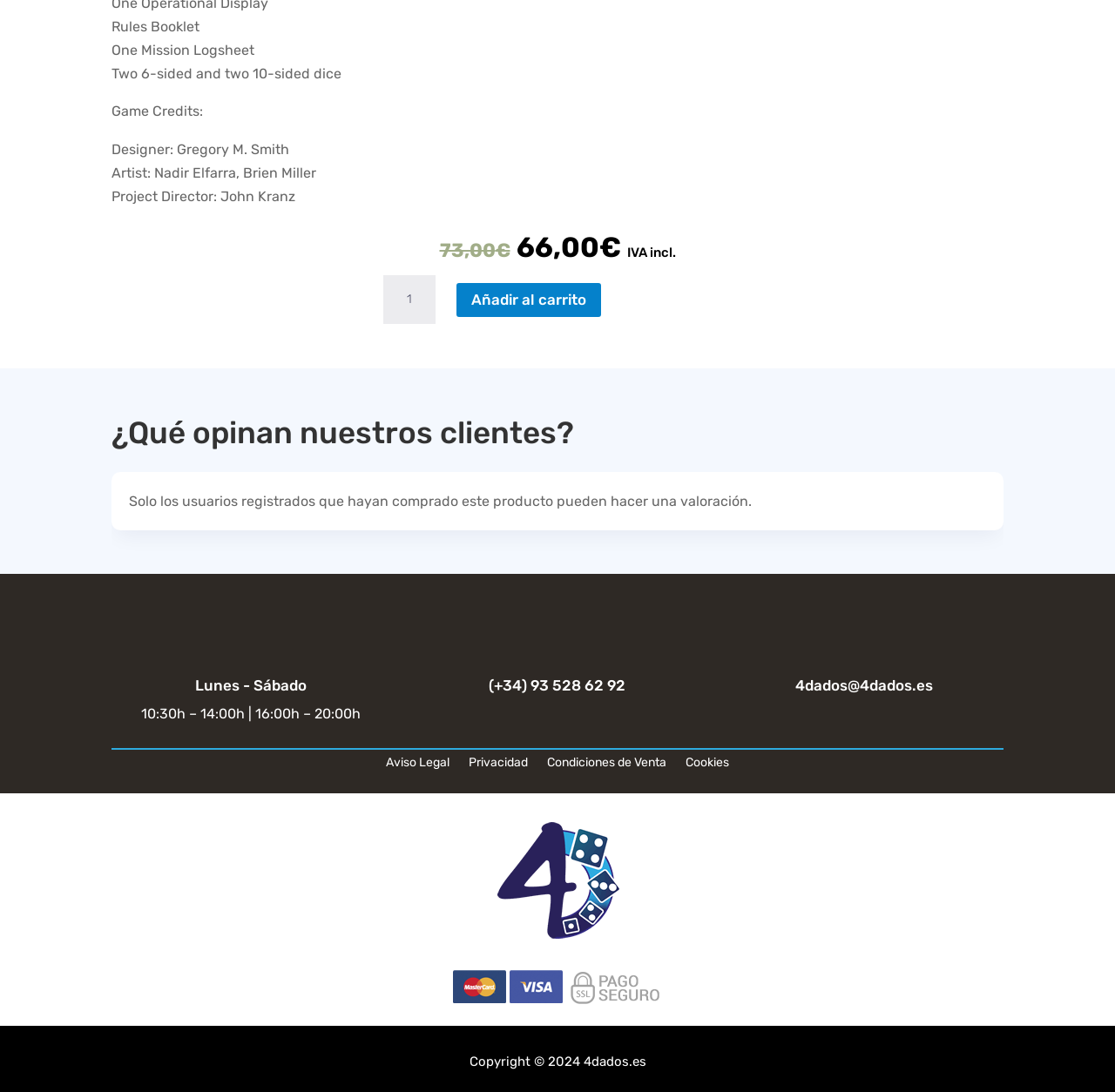What is the email address of the company?
Provide a detailed and extensive answer to the question.

I found the email address of the company by looking at the text '4dados@4dados.es' which is located at the coordinates [0.649, 0.622, 0.9, 0.643] on the webpage. This text is likely the email address of the company.